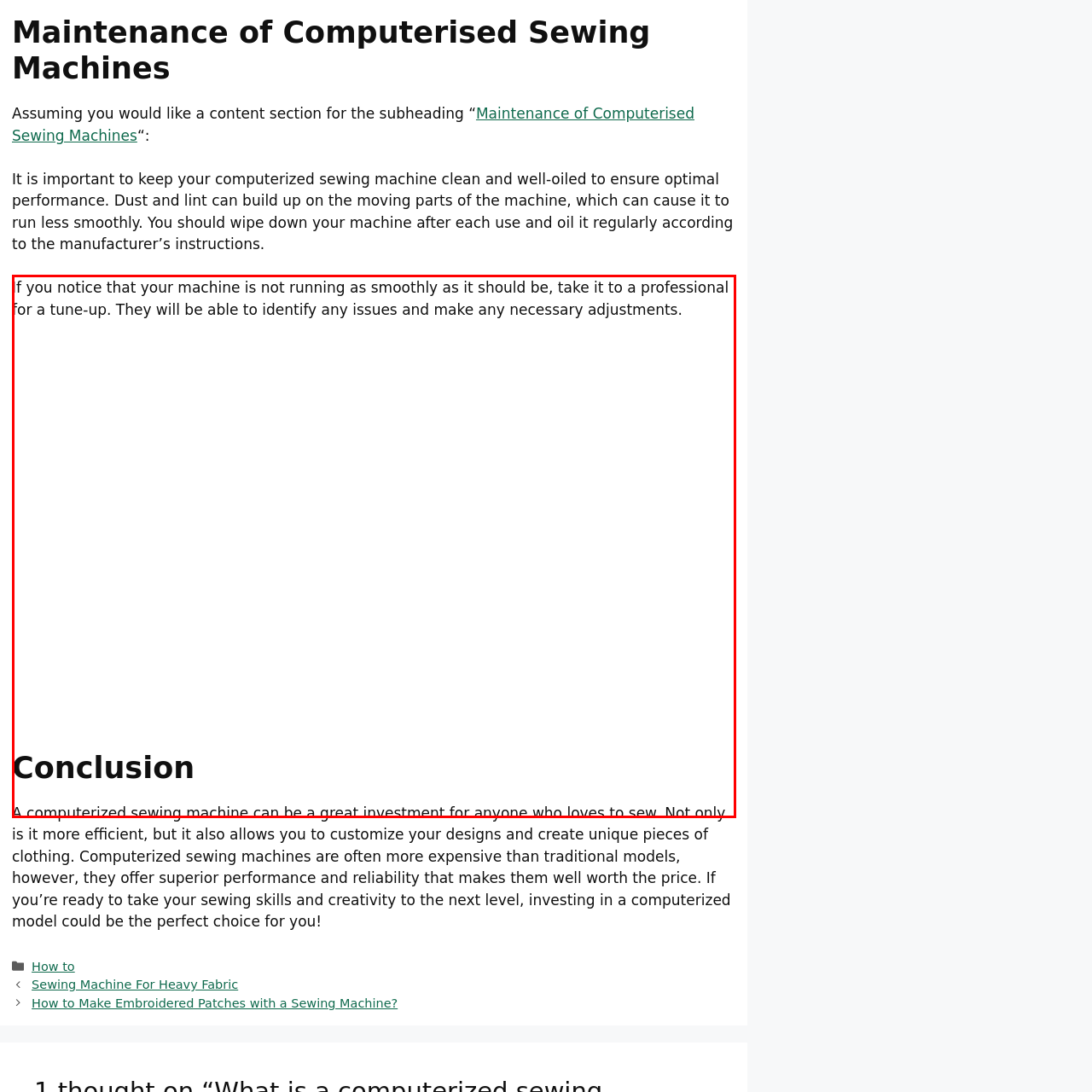Give a thorough and detailed explanation of the image enclosed by the red border.

The image prominently features a heading titled "Cleaning & Maintenance to a Digital Sewing Machine," indicating a focus on the upkeep and proper care of computerized sewing machines. This visual may serve as an illustrative guide to emphasize the importance of regular maintenance, which is critical for ensuring optimal performance and longevity of the machines. Accompanying text underscores essential practices, such as keeping the machine clean and well-oiled to prevent dust and lint build-up, as well as the recommendation to consult a professional for tune-ups if issues arise. This information aims to enhance user understanding and encourage best practices among sewing enthusiasts.